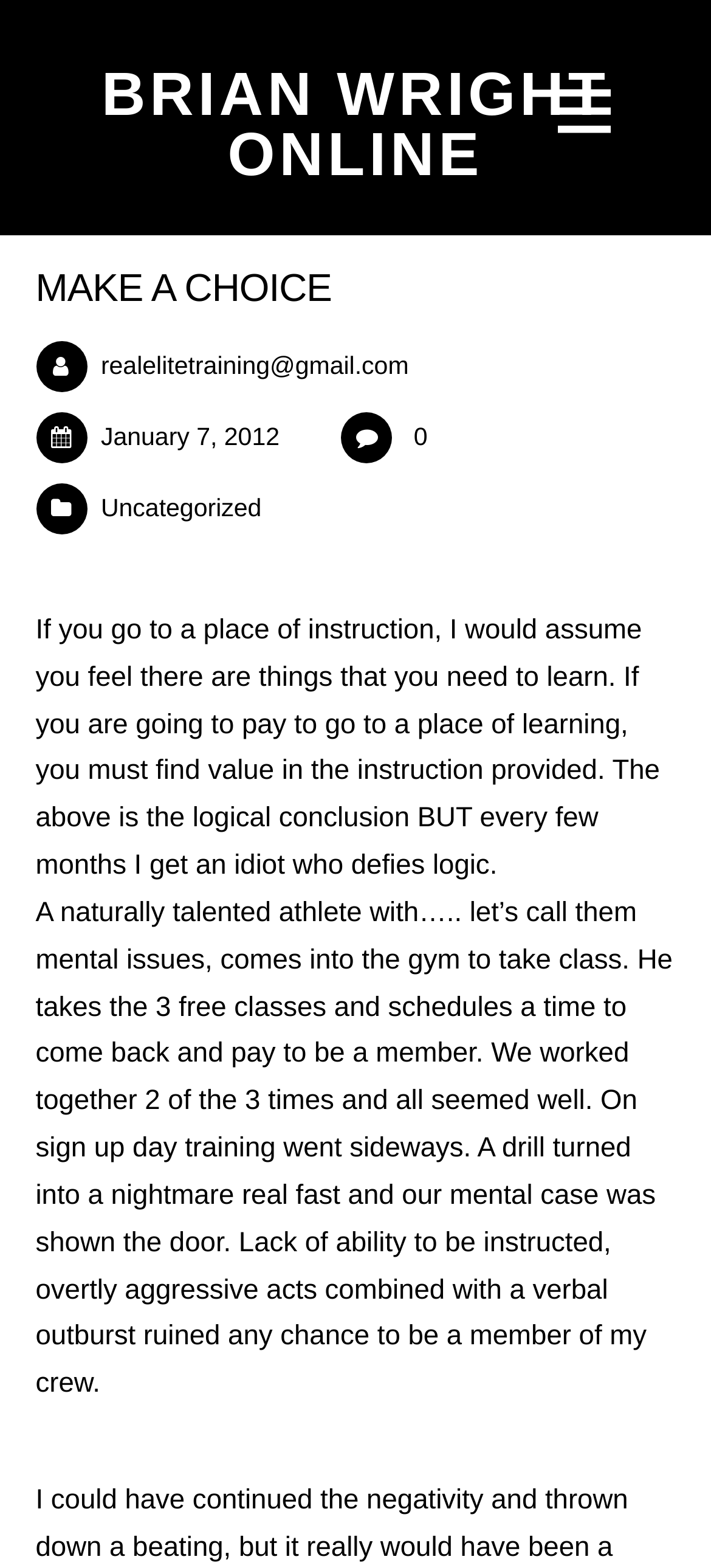What is the date of the article?
Please answer the question as detailed as possible.

The date of the article can be found in the StaticText element with the text 'January 7, 2012' which is located at the coordinates [0.142, 0.27, 0.393, 0.288].